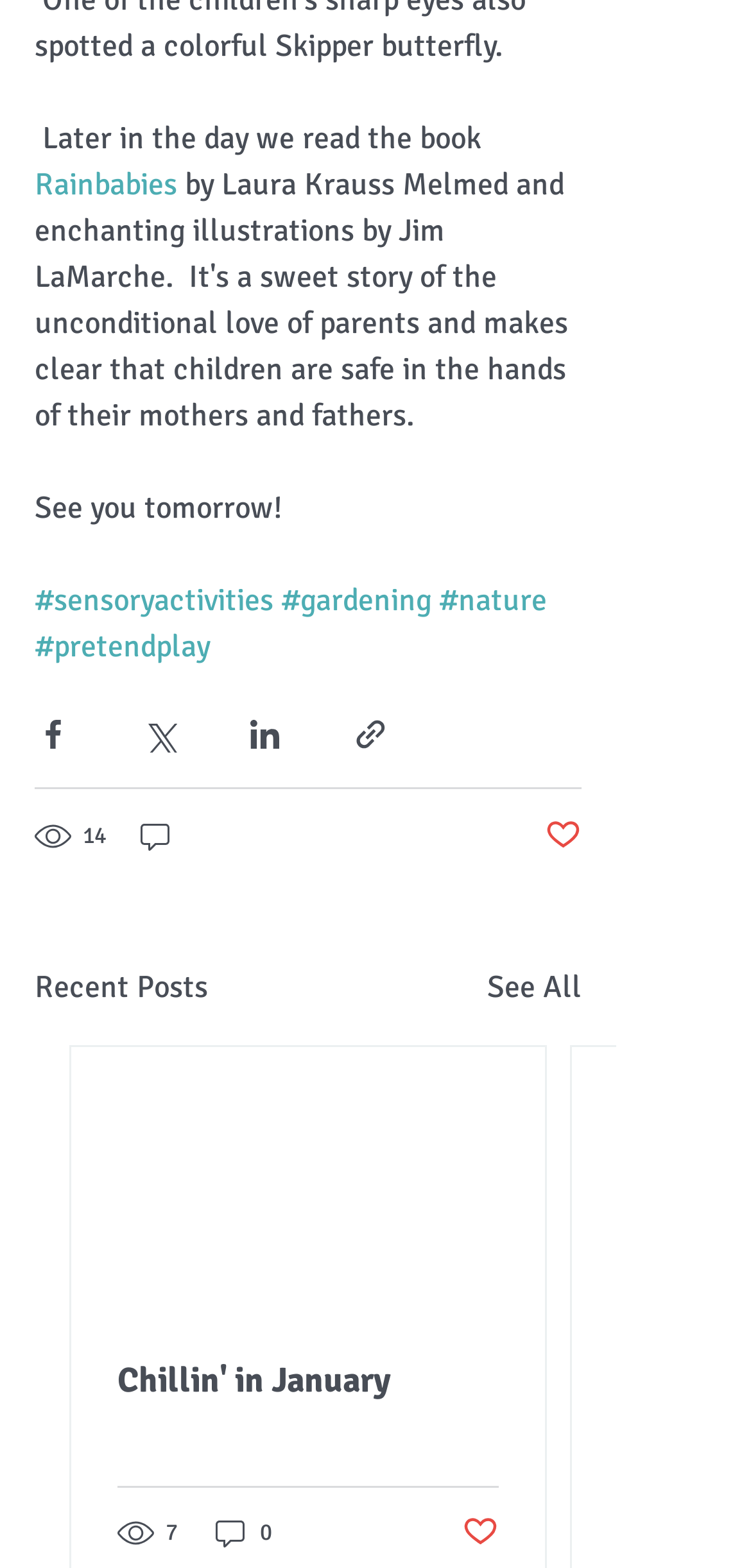Can you find the bounding box coordinates for the element that needs to be clicked to execute this instruction: "Click on the 'See All' link"? The coordinates should be given as four float numbers between 0 and 1, i.e., [left, top, right, bottom].

[0.649, 0.614, 0.774, 0.644]